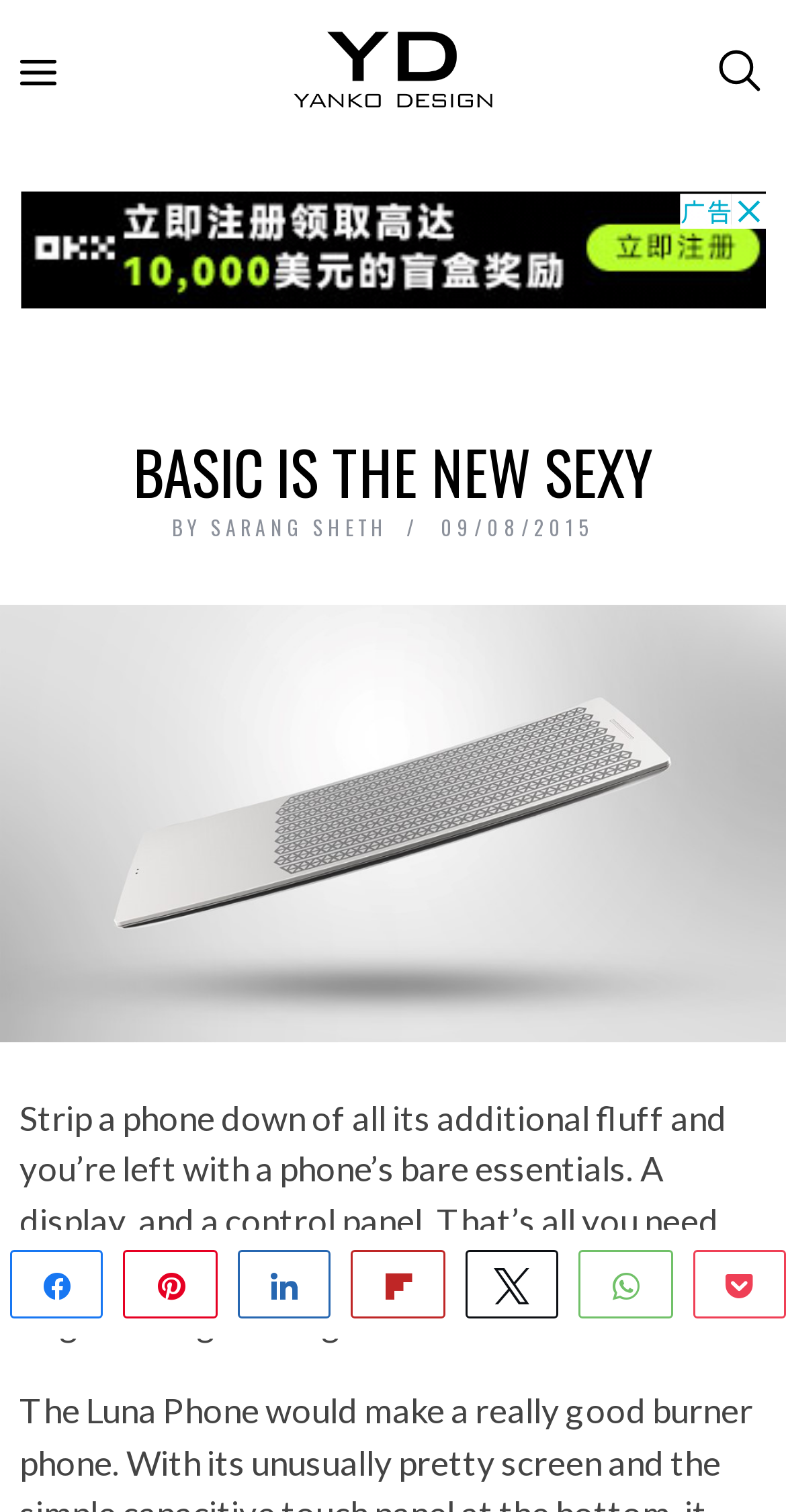Who is the author of the article?
Look at the webpage screenshot and answer the question with a detailed explanation.

The answer can be found by looking at the link element with the text 'SARANG SHETH' which is located below the heading 'BASIC IS THE NEW SEXY'.